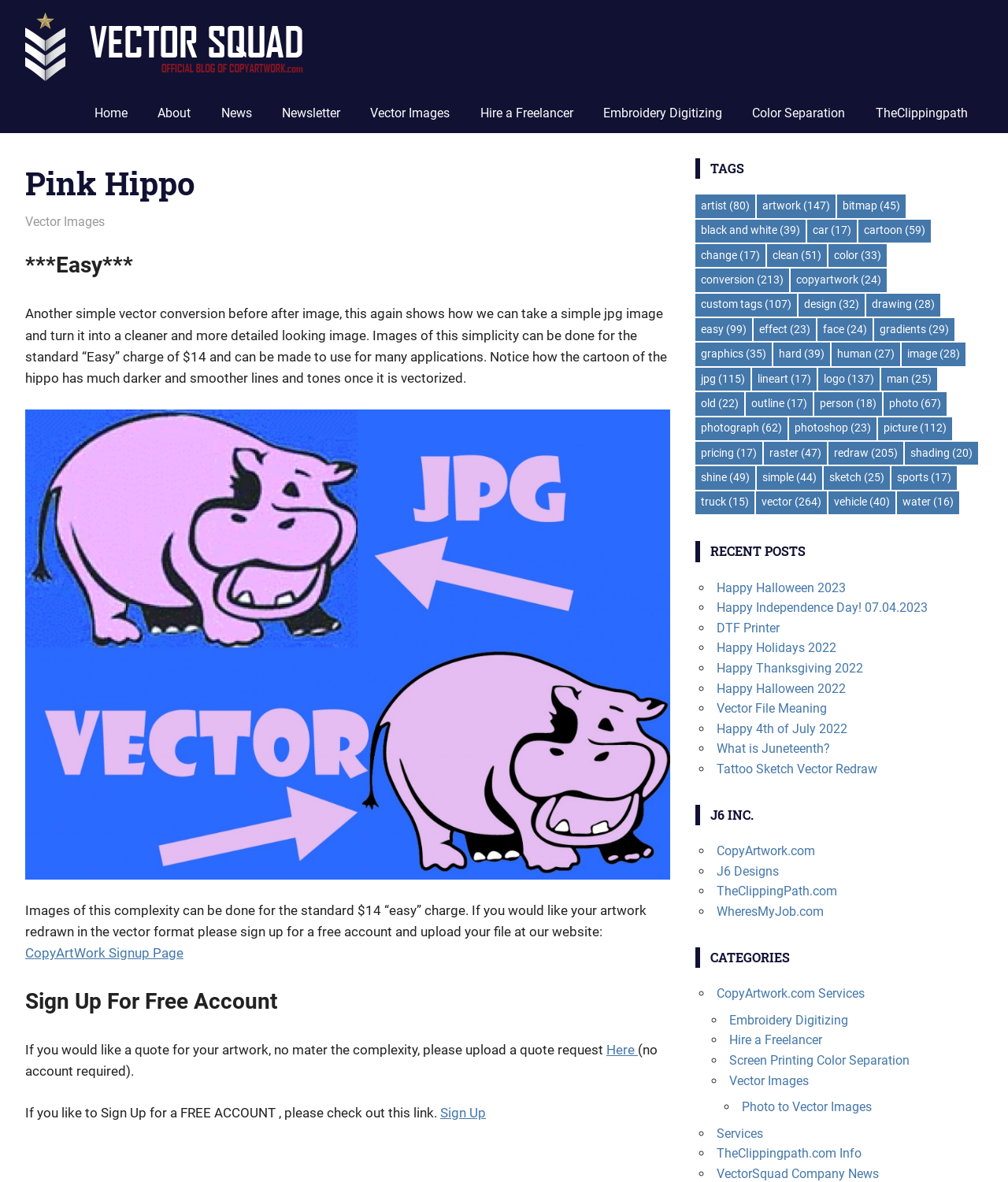Please identify the bounding box coordinates of the element that needs to be clicked to execute the following command: "Read the 'Easy' vector conversion article". Provide the bounding box using four float numbers between 0 and 1, formatted as [left, top, right, bottom].

[0.025, 0.21, 0.665, 0.24]